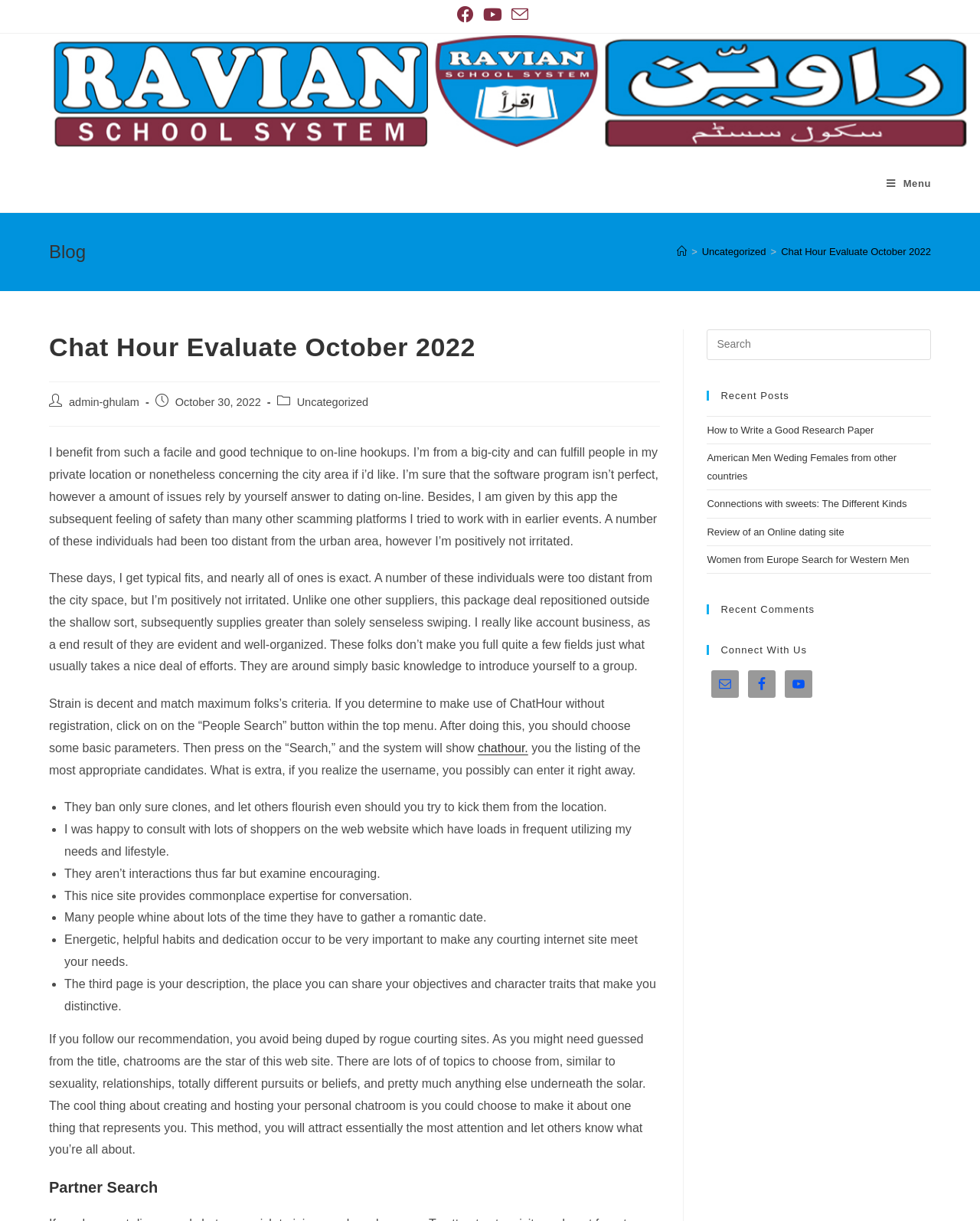What is the name of the author of the current post?
Kindly offer a detailed explanation using the data available in the image.

I looked at the static text element with the text 'Post author:' and found the link element with the text 'admin-ghulam' next to it, indicating that the author of the current post is 'admin-ghulam'.